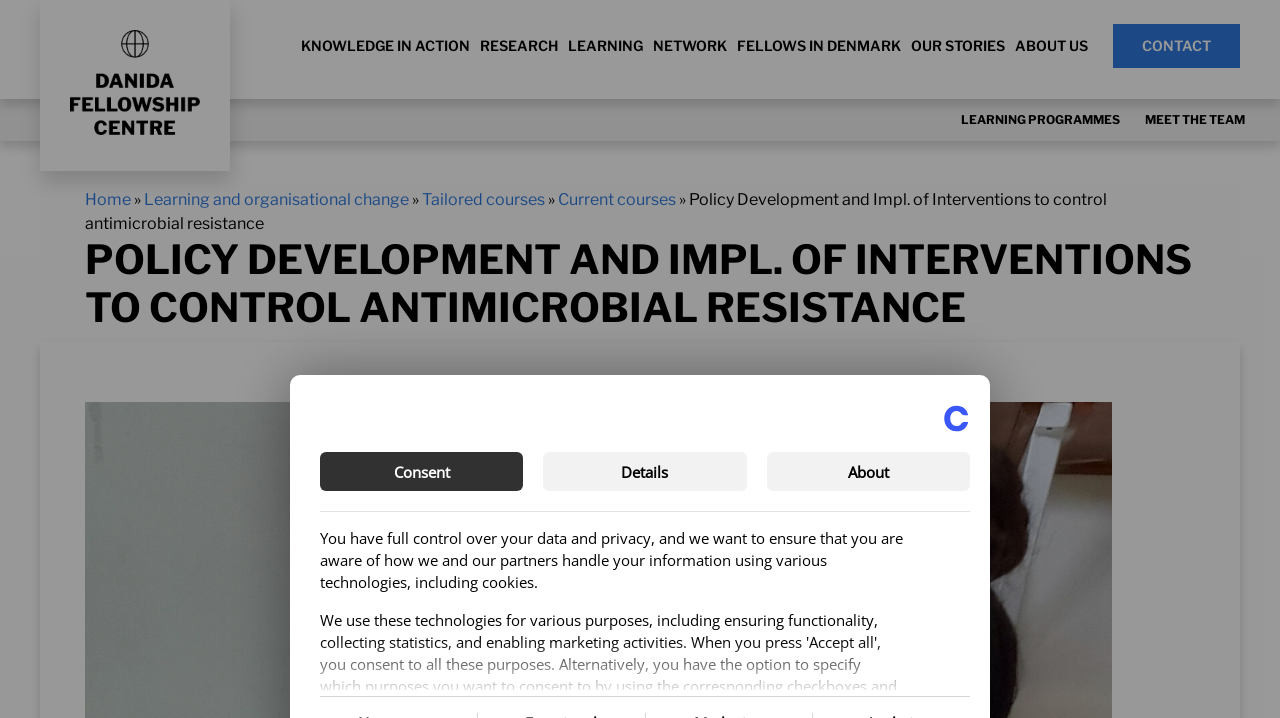Please identify the bounding box coordinates of the area I need to click to accomplish the following instruction: "View the LEARNING PROGRAMMES".

[0.739, 0.155, 0.875, 0.18]